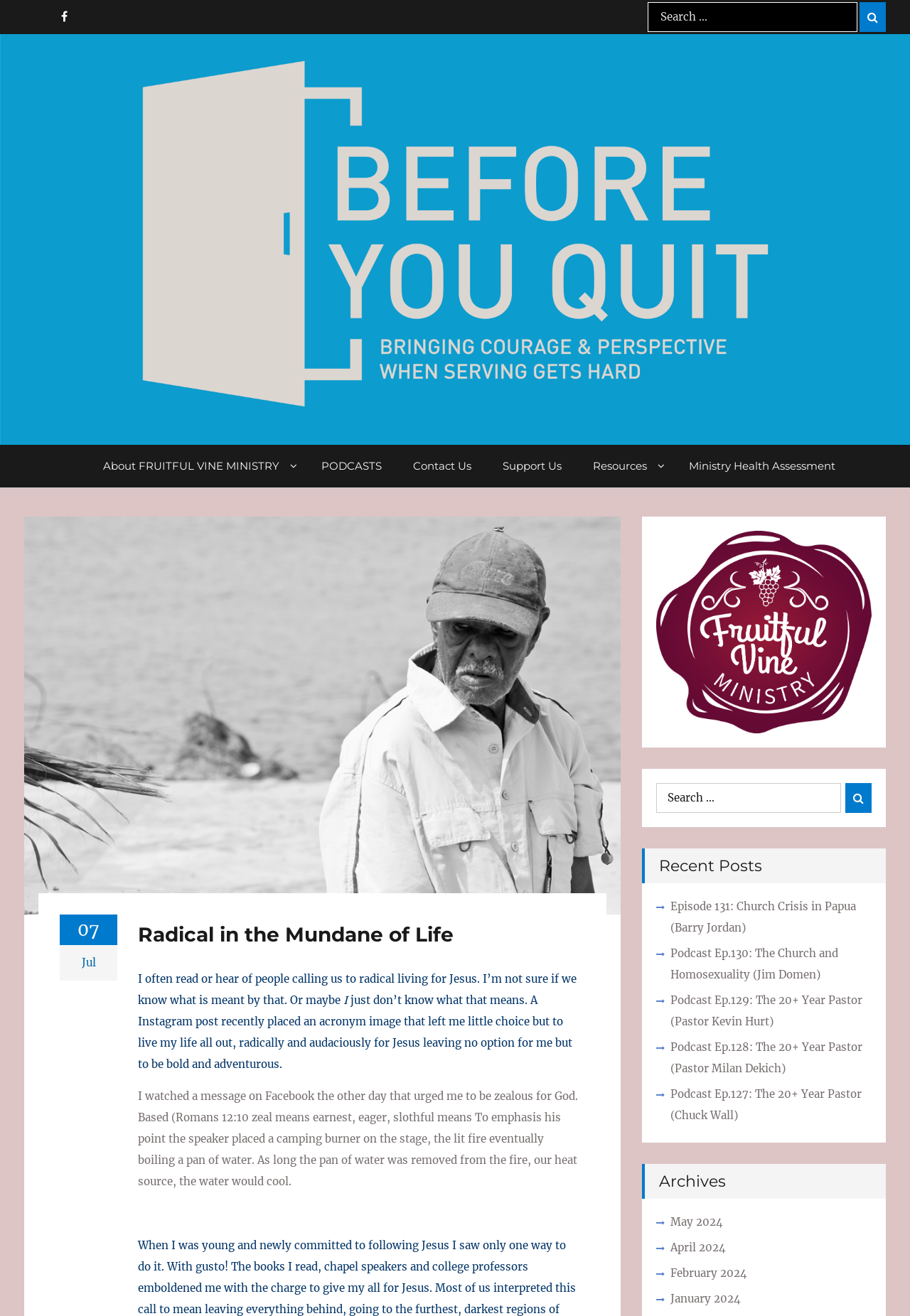What is the topic of the recent posts?
Please provide a comprehensive answer to the question based on the webpage screenshot.

I found the answer by looking at the section with the heading 'Recent Posts', where I saw multiple links with titles starting with 'Podcast Ep.'.